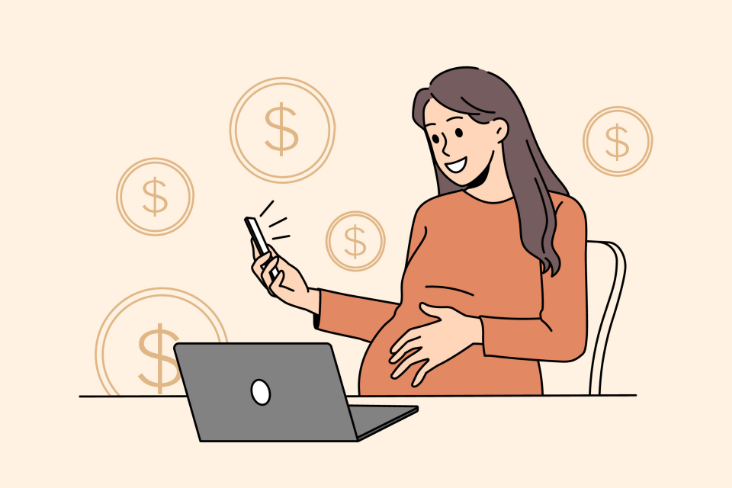Answer the following inquiry with a single word or phrase:
What is the woman's attire?

Casual, comfortable outfit